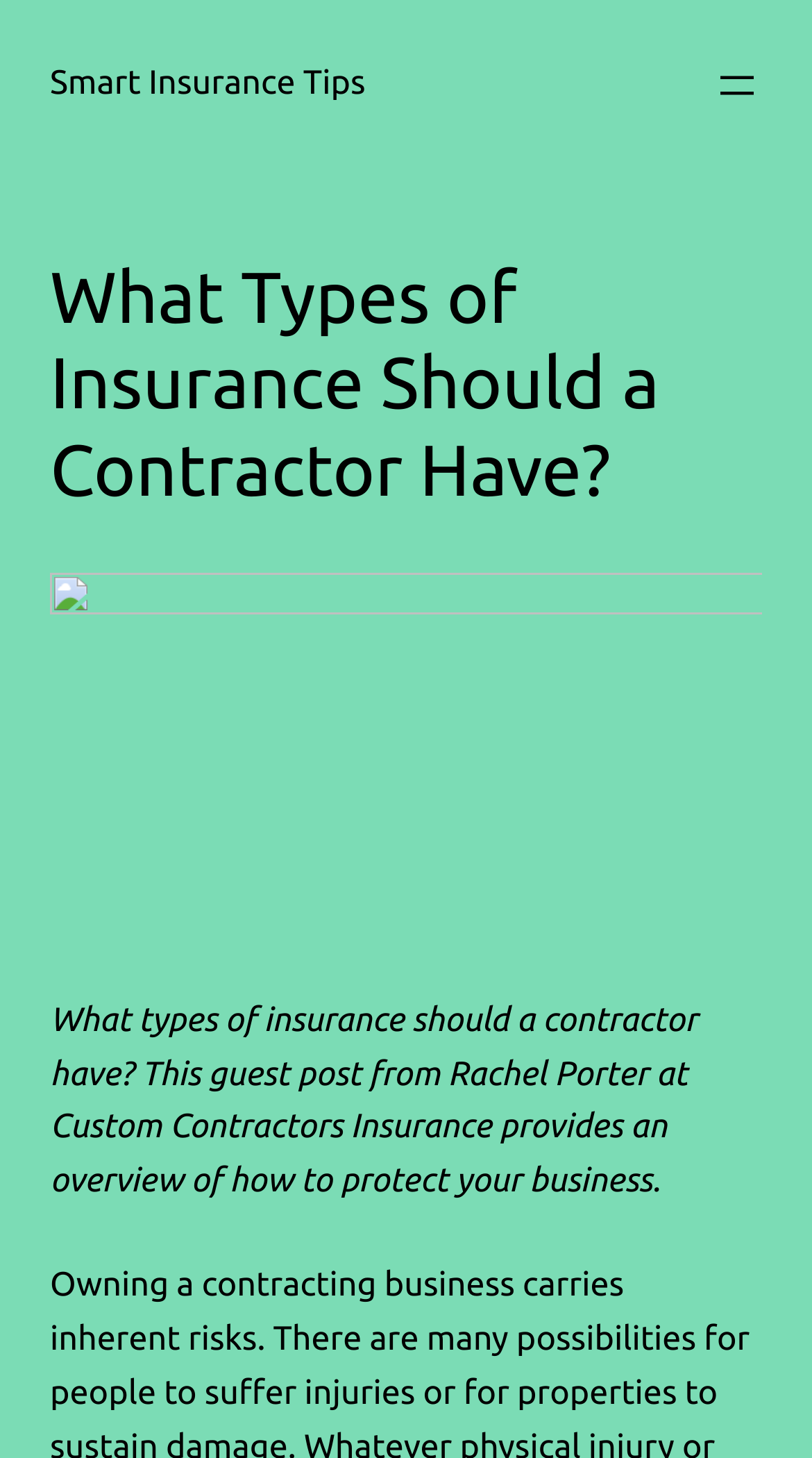Locate the bounding box of the UI element defined by this description: "aria-label="Open menu"". The coordinates should be given as four float numbers between 0 and 1, formatted as [left, top, right, bottom].

[0.877, 0.041, 0.938, 0.075]